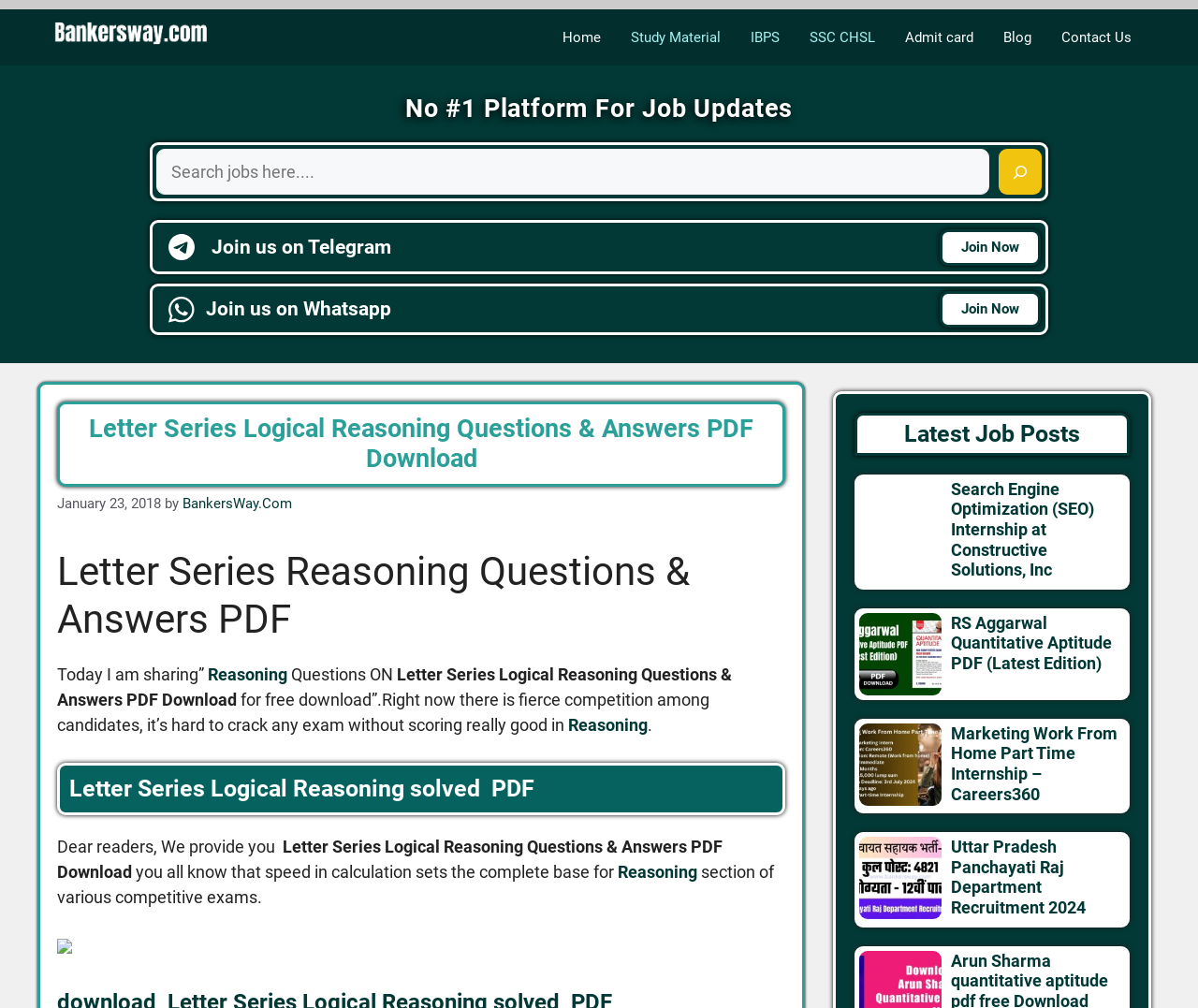Identify the bounding box coordinates of the specific part of the webpage to click to complete this instruction: "Download Letter Series Logical Reasoning Questions & Answers PDF".

[0.048, 0.659, 0.611, 0.704]